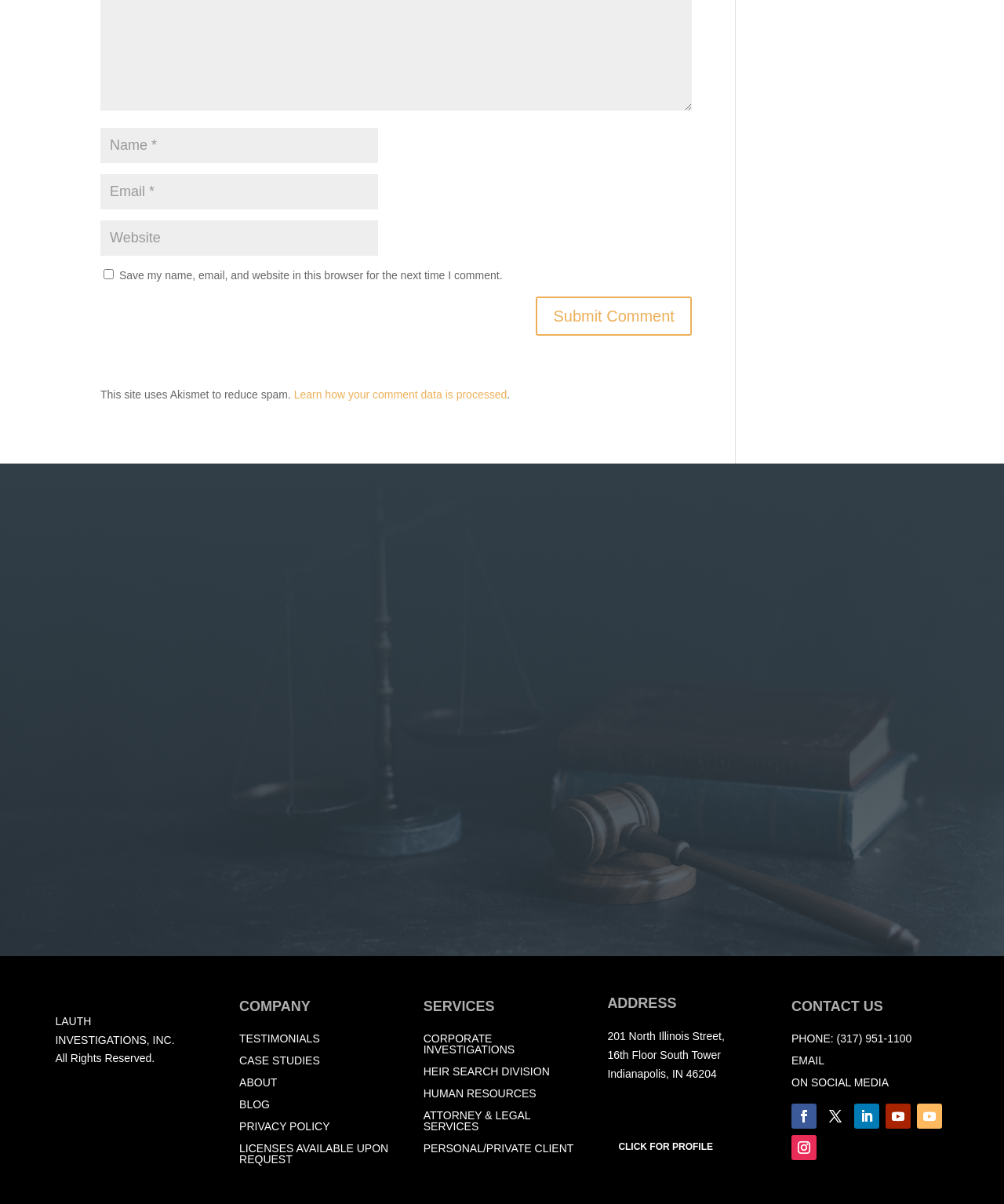Locate the UI element described as follows: "ATTORNEY & LEGAL SERVICES". Return the bounding box coordinates as four float numbers between 0 and 1 in the order [left, top, right, bottom].

[0.422, 0.921, 0.528, 0.941]